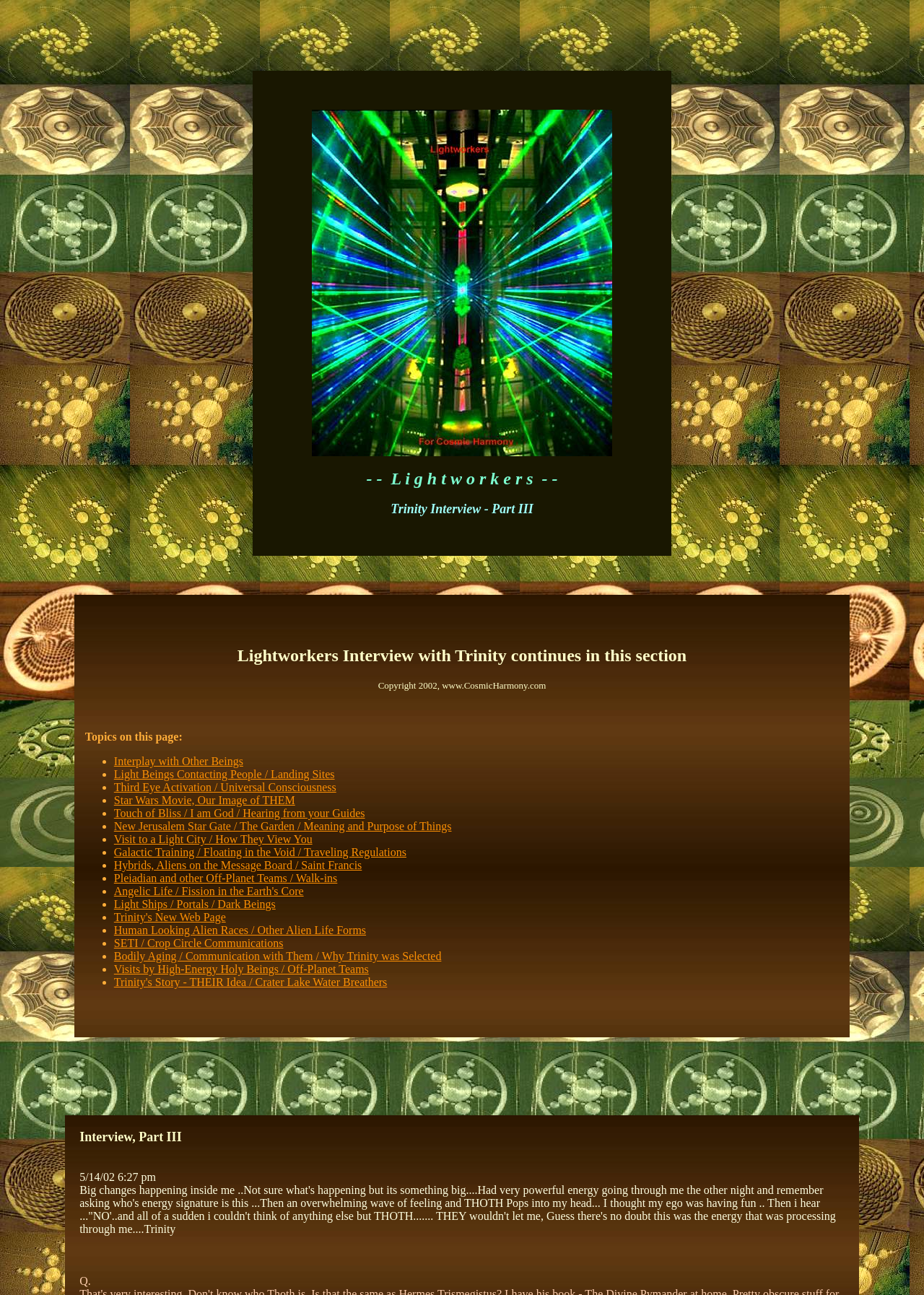How many topics are listed on this page?
Please answer the question as detailed as possible based on the image.

The number of topics can be determined by counting the number of ListMarker elements, which are used to list the topics. There are 21 ListMarker elements, each corresponding to a topic.